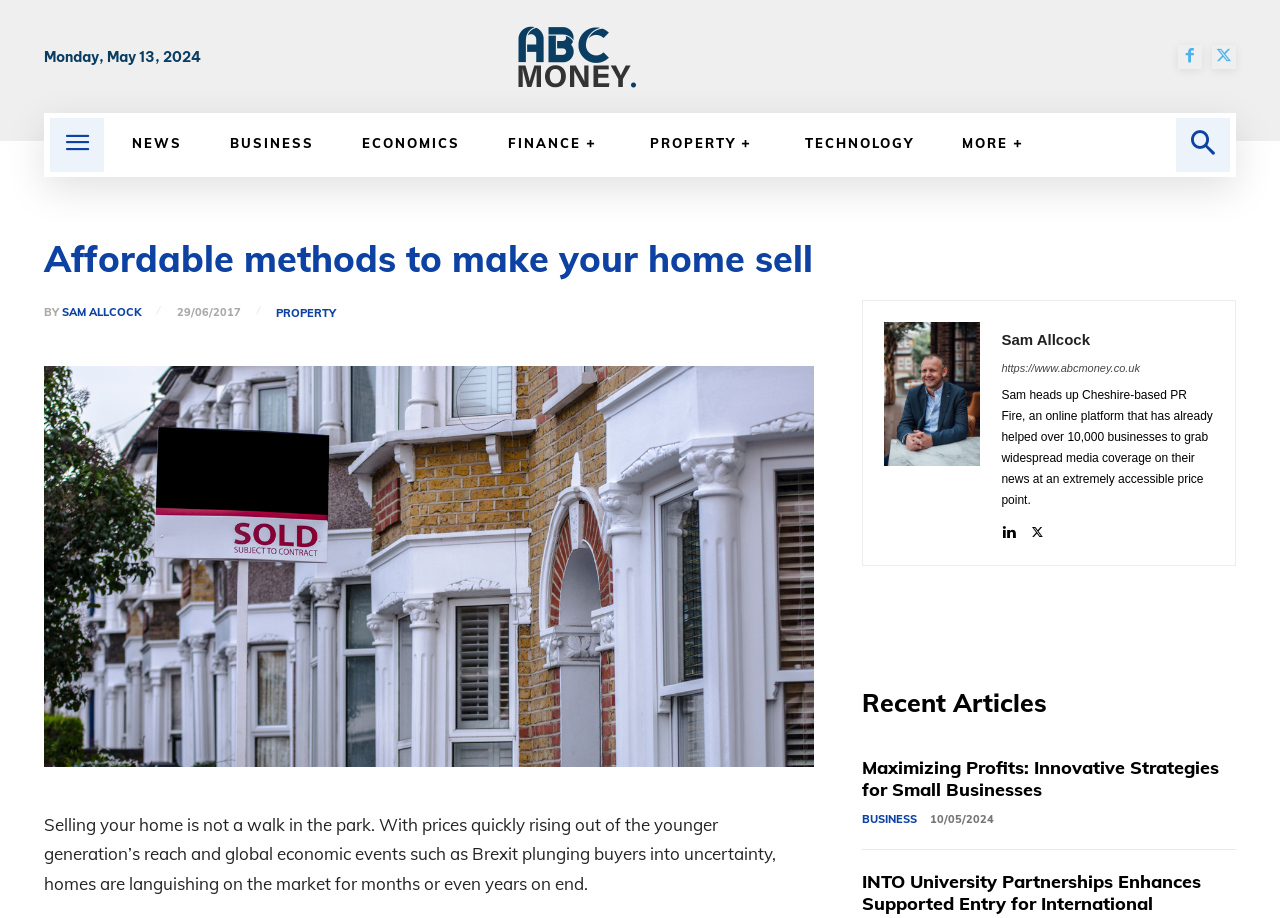Locate the bounding box coordinates of the element that needs to be clicked to carry out the instruction: "Login as a student". The coordinates should be given as four float numbers ranging from 0 to 1, i.e., [left, top, right, bottom].

None